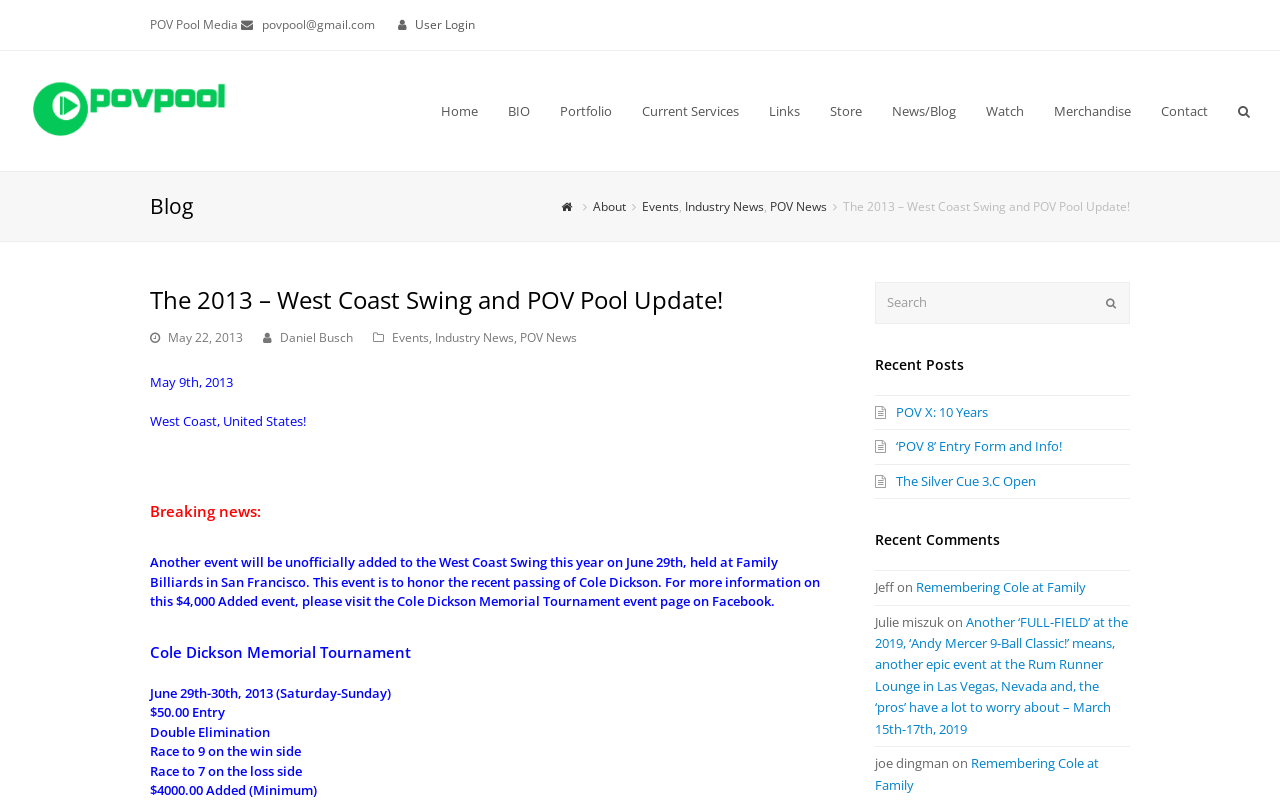Please indicate the bounding box coordinates for the clickable area to complete the following task: "Click on the 'User Login' link". The coordinates should be specified as four float numbers between 0 and 1, i.e., [left, top, right, bottom].

[0.324, 0.02, 0.371, 0.041]